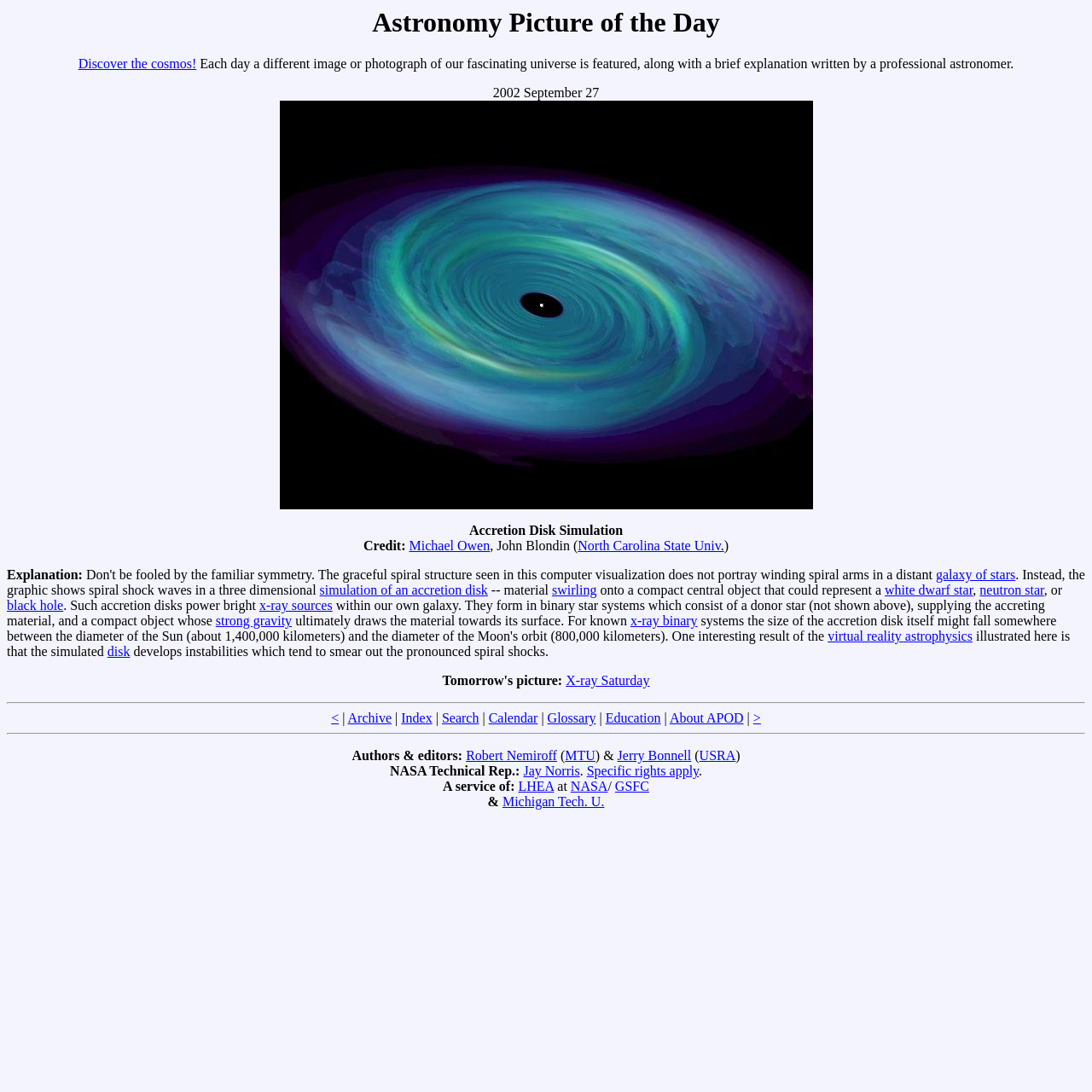Please determine the bounding box coordinates of the element's region to click in order to carry out the following instruction: "View the explanation of the accretion disk simulation". The coordinates should be four float numbers between 0 and 1, i.e., [left, top, right, bottom].

[0.256, 0.456, 0.744, 0.469]